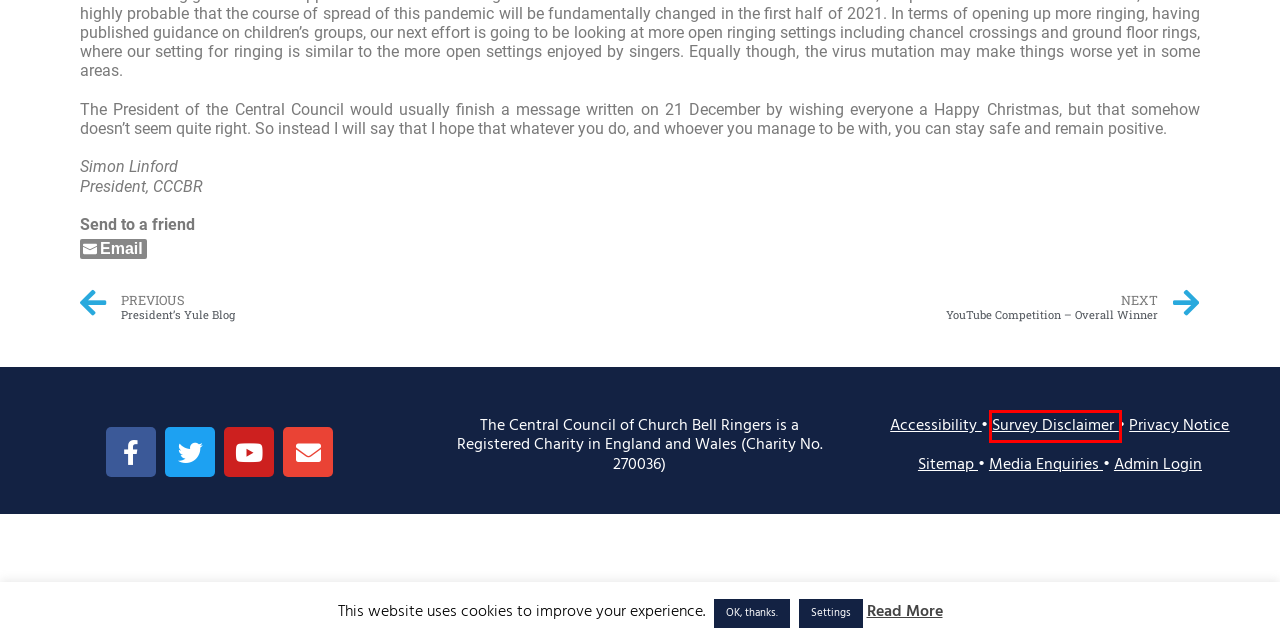Examine the screenshot of a webpage with a red bounding box around a specific UI element. Identify which webpage description best matches the new webpage that appears after clicking the element in the red bounding box. Here are the candidates:
A. Cookie Policy – CCCBR
B. Sitemap – CCCBR
C. YouTube Competition – Overall Winner – CCCBR
D. Cast of 1000 – CCCBR
E. Log In ‹ CCCBR — WordPress
F. Survey Disclaimer – CCCBR
G. President’s Yule Blog – CCCBR
H. Accessibility – CCCBR

F